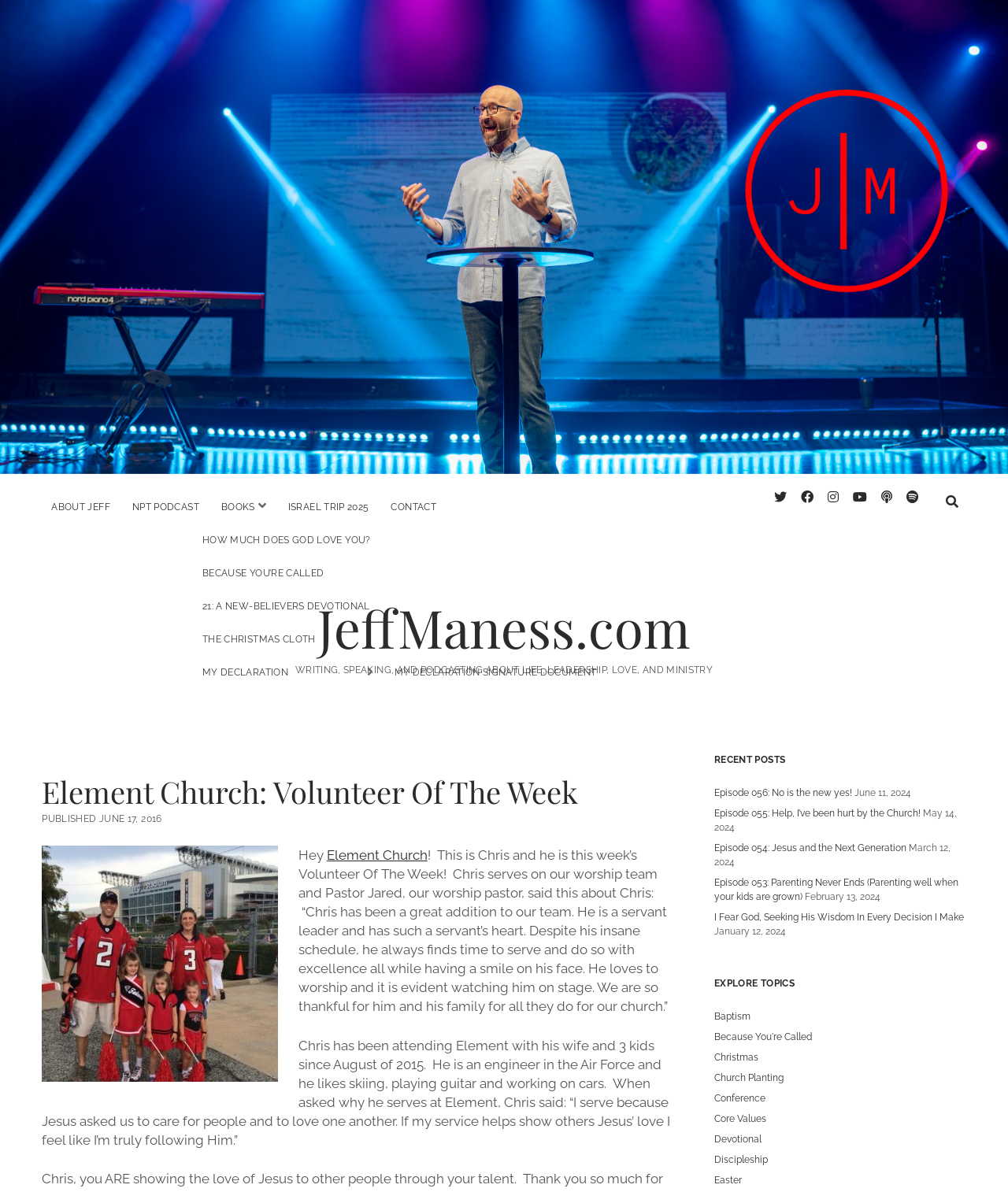Create a detailed summary of all the visual and textual information on the webpage.

This webpage is about Element Church, specifically highlighting a volunteer of the week, Chris. At the top, there are several links to different sections of the website, including "ABOUT JEFF", "NPT PODCAST", "BOOKS", and "CONTACT". There is also a button to open a menu and a search bar on the top right.

Below the top navigation, there is a large section dedicated to Chris, the volunteer of the week. It features a photo of him and a quote from Pastor Jared, praising Chris's servant leadership and dedication to the church. The section also includes a brief bio of Chris, mentioning his family, job, and hobbies.

To the right of Chris's section, there is a list of recent posts, including episode titles from a podcast, such as "Episode 056: No is the new yes!" and "Episode 053: Parenting Never Ends (Parenting well when your kids are grown)". Each episode title is accompanied by a date.

Further down the page, there is a section titled "EXPLORE TOPICS", which features a list of links to various topics, including "Baptism", "Because You're Called", "Christmas", and "Church Planting", among others.

Throughout the page, there are several social media links, including Twitter, Facebook, Instagram, YouTube, and podcast platforms. The page also features a heading "Element Church: Volunteer Of The Week" and a subheading "PUBLISHED JUNE 17, 2016".